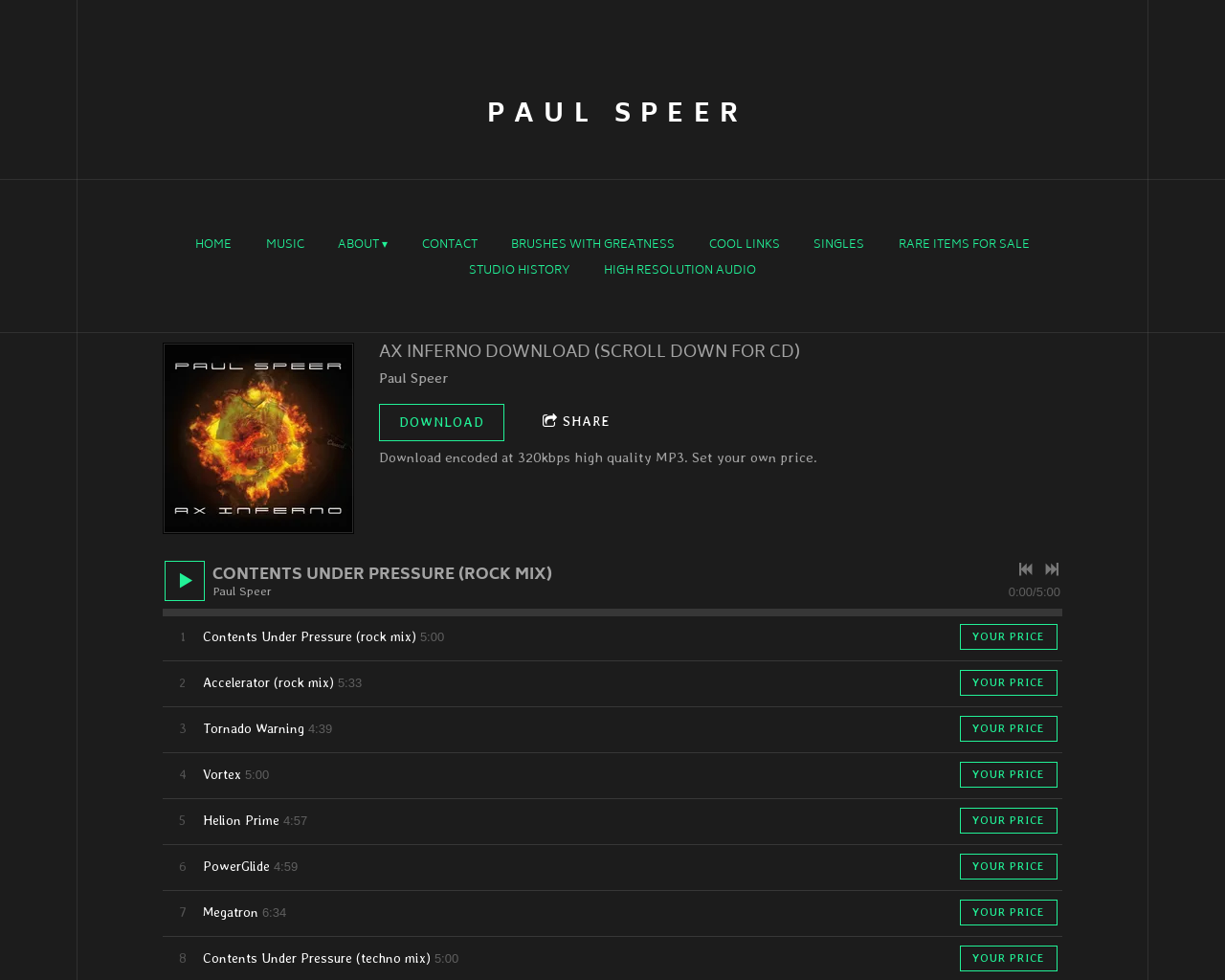What is the name of the guitarist on this website?
Look at the screenshot and respond with a single word or phrase.

Paul Speer